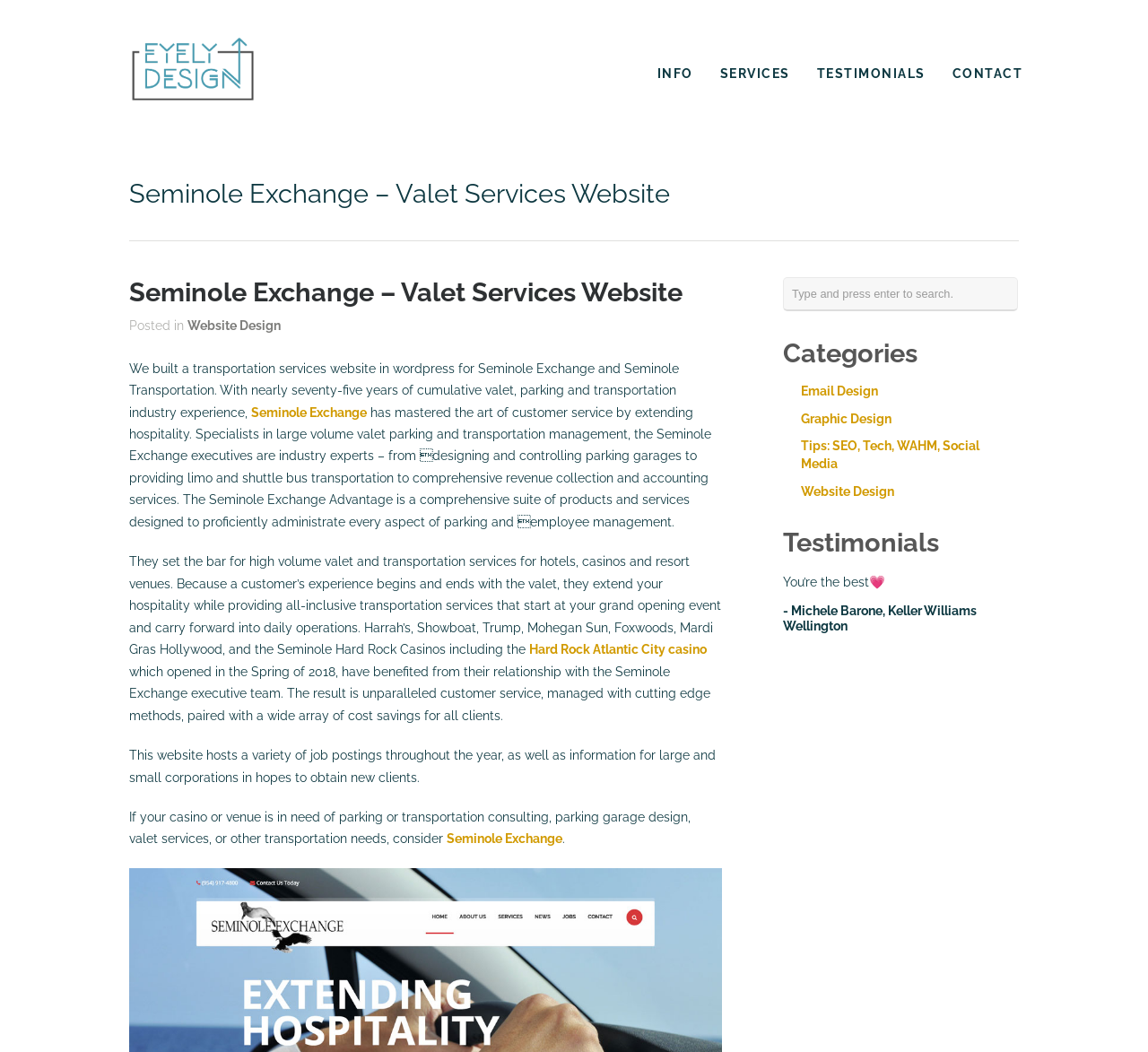Locate the bounding box coordinates of the area where you should click to accomplish the instruction: "Visit the 'SERVICES' page".

[0.627, 0.059, 0.688, 0.08]